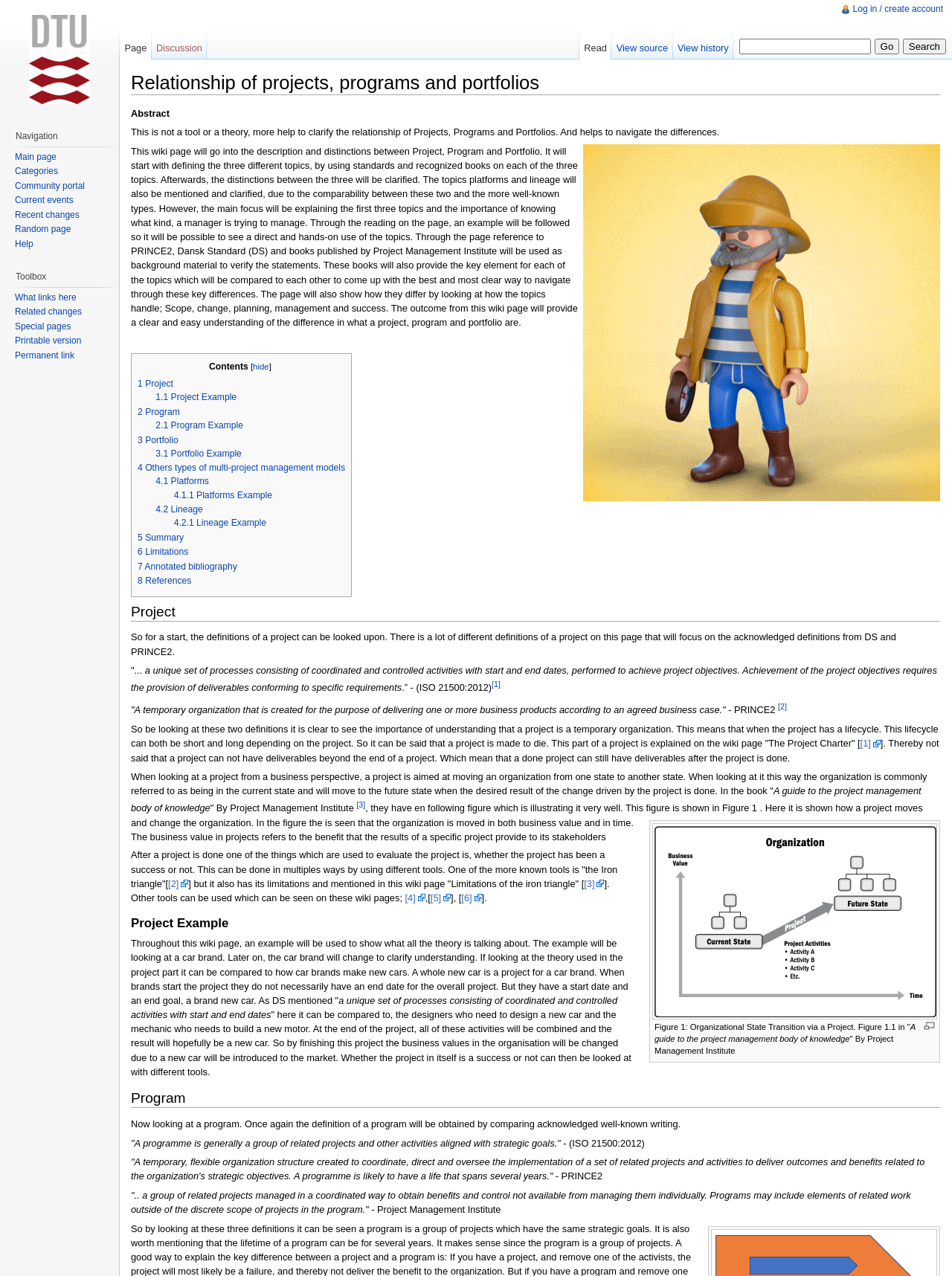What is the business value in projects?
Utilize the image to construct a detailed and well-explained answer.

The business value in projects refers to the benefit that the results of a specific project provide to its stakeholders, as mentioned on the webpage. In the example of a car brand, the business value is the introduction of a new car to the market.